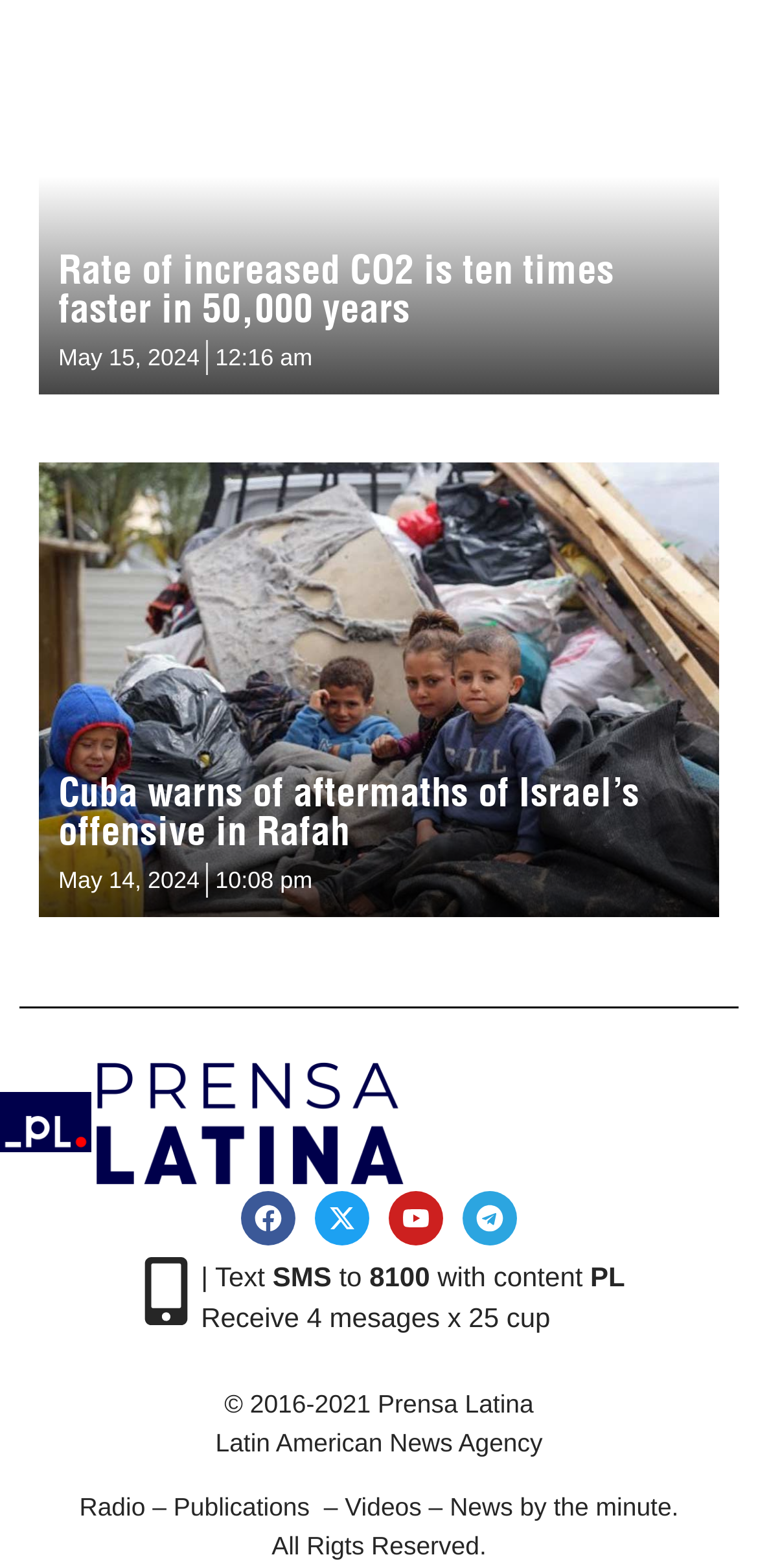Determine the bounding box coordinates for the clickable element required to fulfill the instruction: "Click the link to read the news about CO2 increase". Provide the coordinates as four float numbers between 0 and 1, i.e., [left, top, right, bottom].

[0.077, 0.157, 0.81, 0.212]